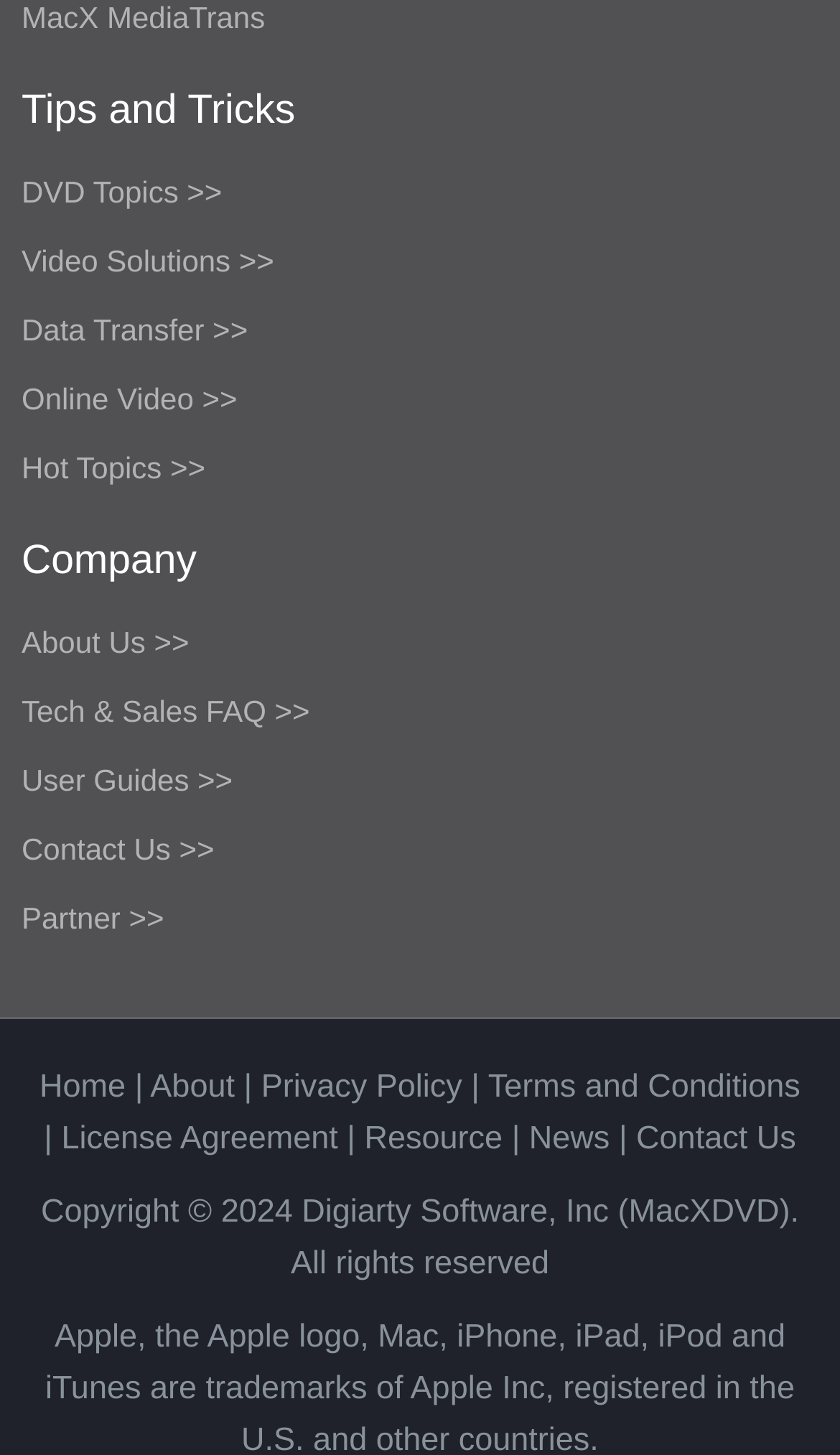Indicate the bounding box coordinates of the element that needs to be clicked to satisfy the following instruction: "Check About Us". The coordinates should be four float numbers between 0 and 1, i.e., [left, top, right, bottom].

[0.026, 0.429, 0.225, 0.453]